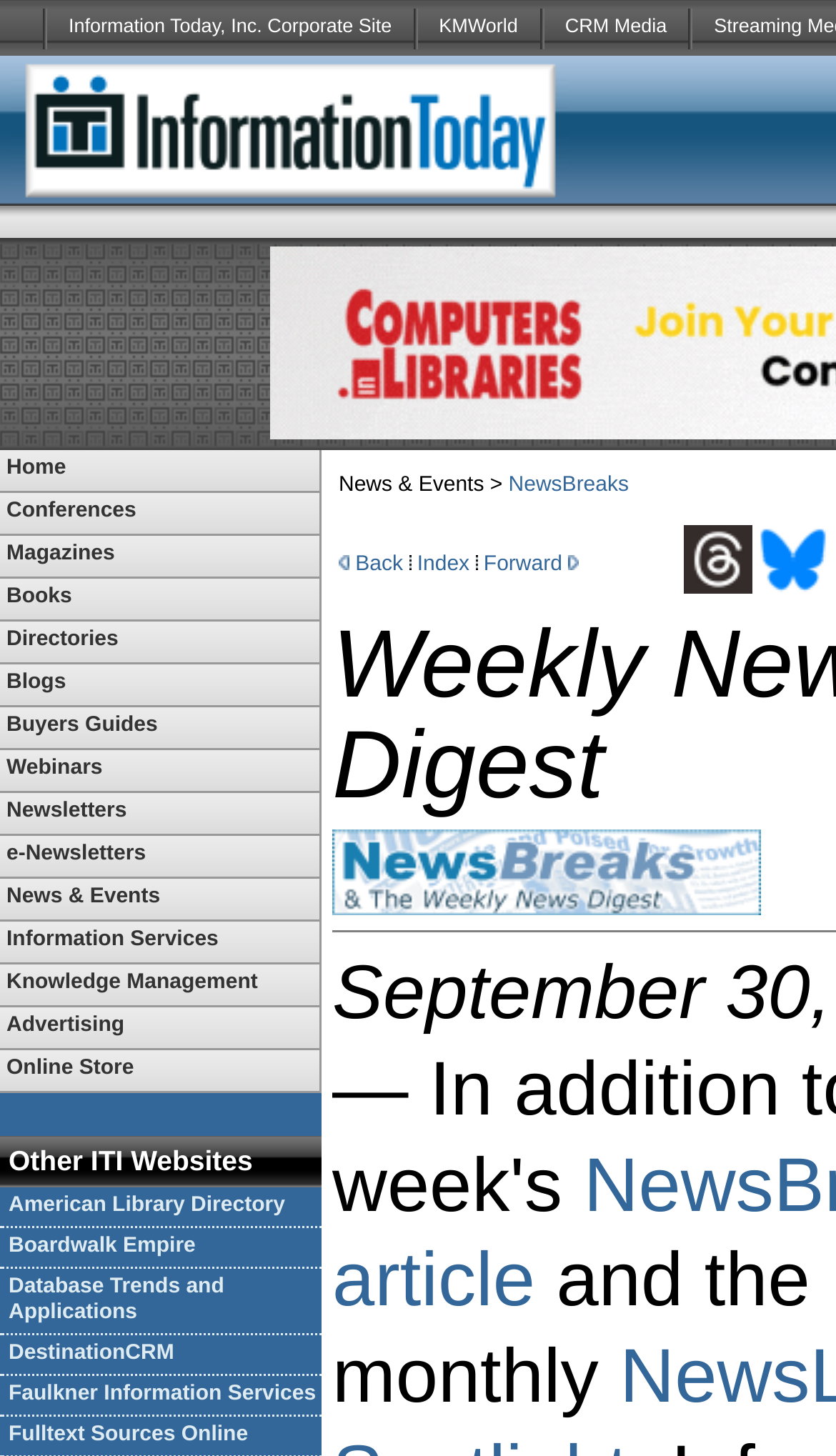What is the navigation menu at the top of the page?
Please describe in detail the information shown in the image to answer the question.

The navigation menu at the top of the page includes links to Home, Conferences, Magazines, Books, Directories, Blogs, Buyers Guides, Webinars, Newsletters, e-Newsletters, News & Events, Information Services, Knowledge Management, Advertising, and Online Store.